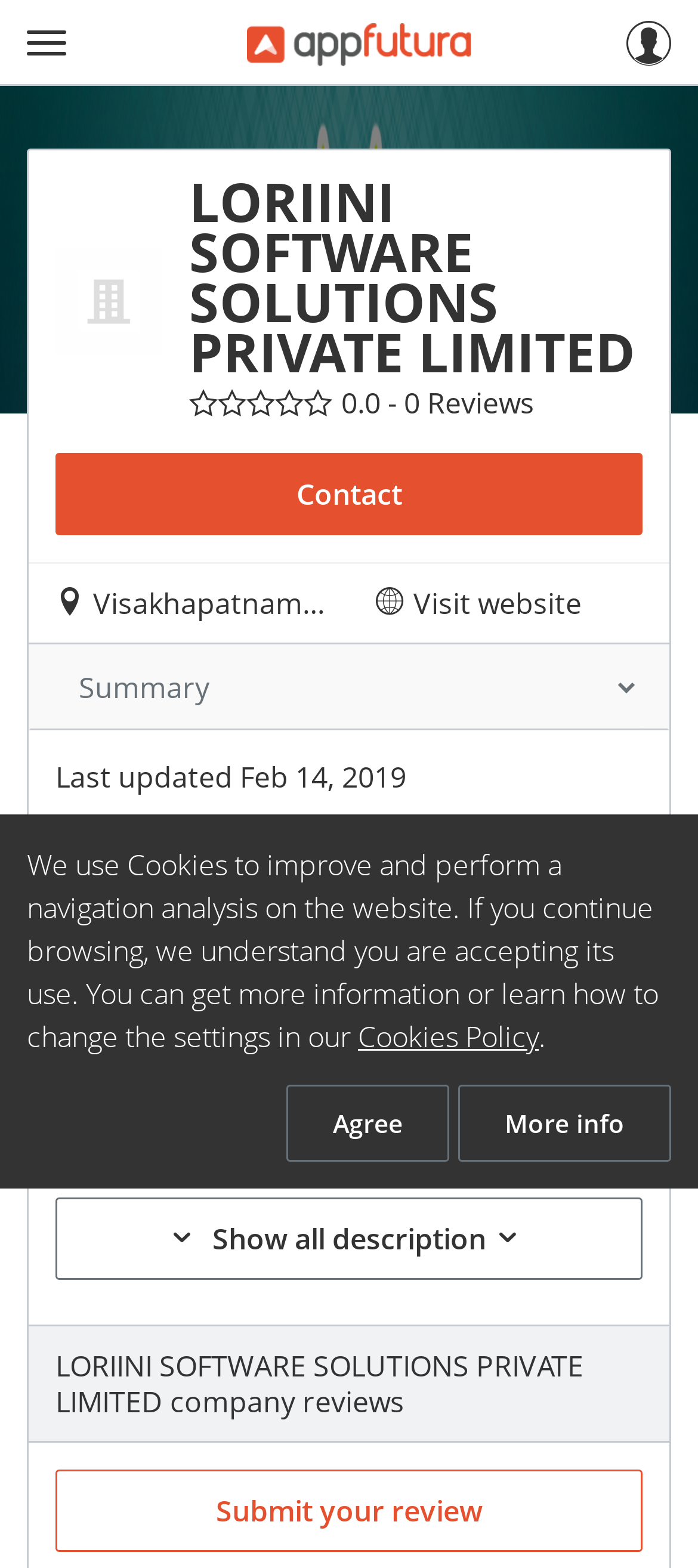Please find and provide the title of the webpage.

LORIINI SOFTWARE SOLUTIONS PRIVATE LIMITED